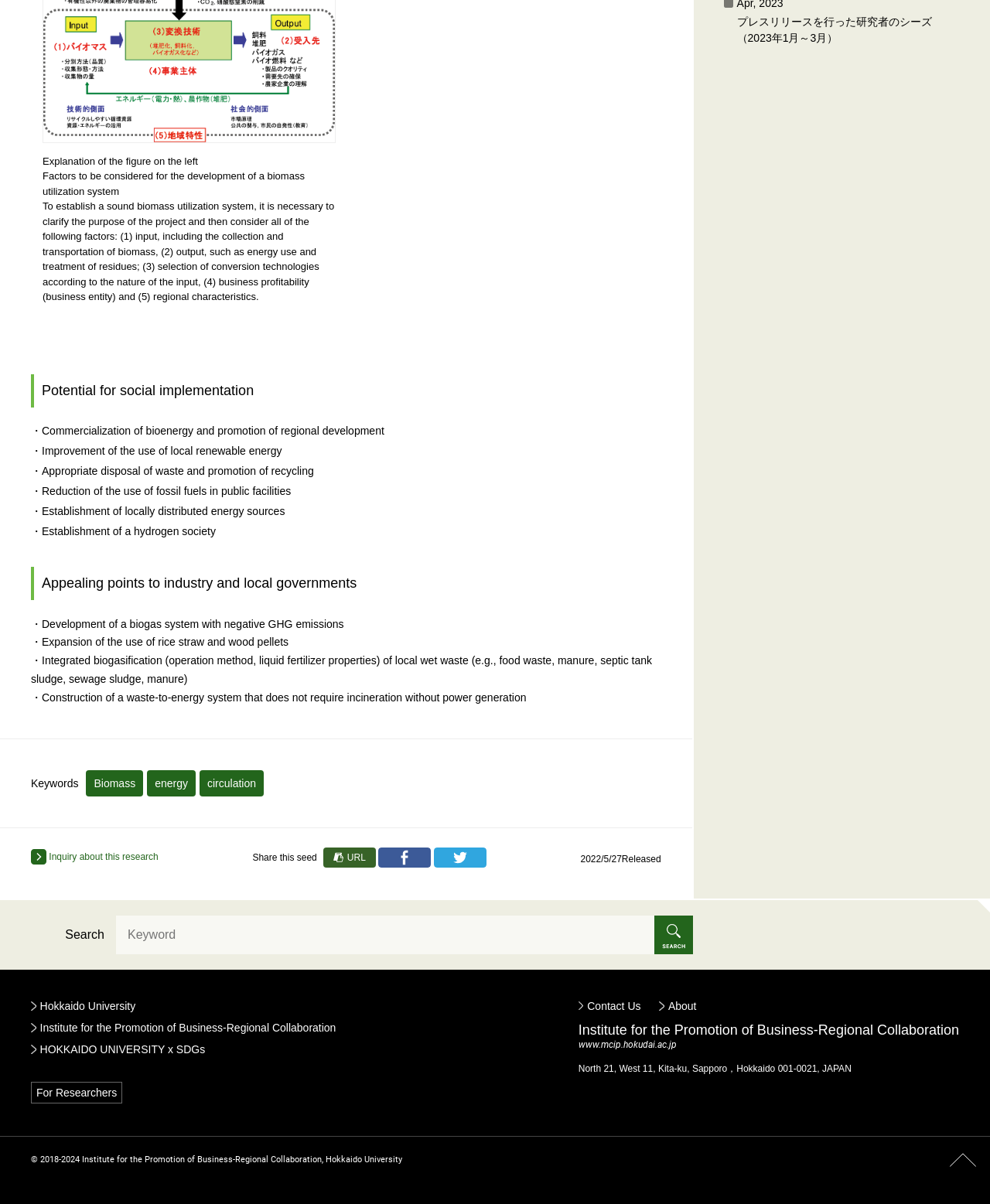Examine the screenshot and answer the question in as much detail as possible: What is the purpose of the biomass utilization system?

According to the text, 'To establish a sound biomass utilization system, it is necessary to clarify the purpose of the project and then consider all of the following factors...' This indicates that the purpose of the biomass utilization system is to clarify the project's purpose.